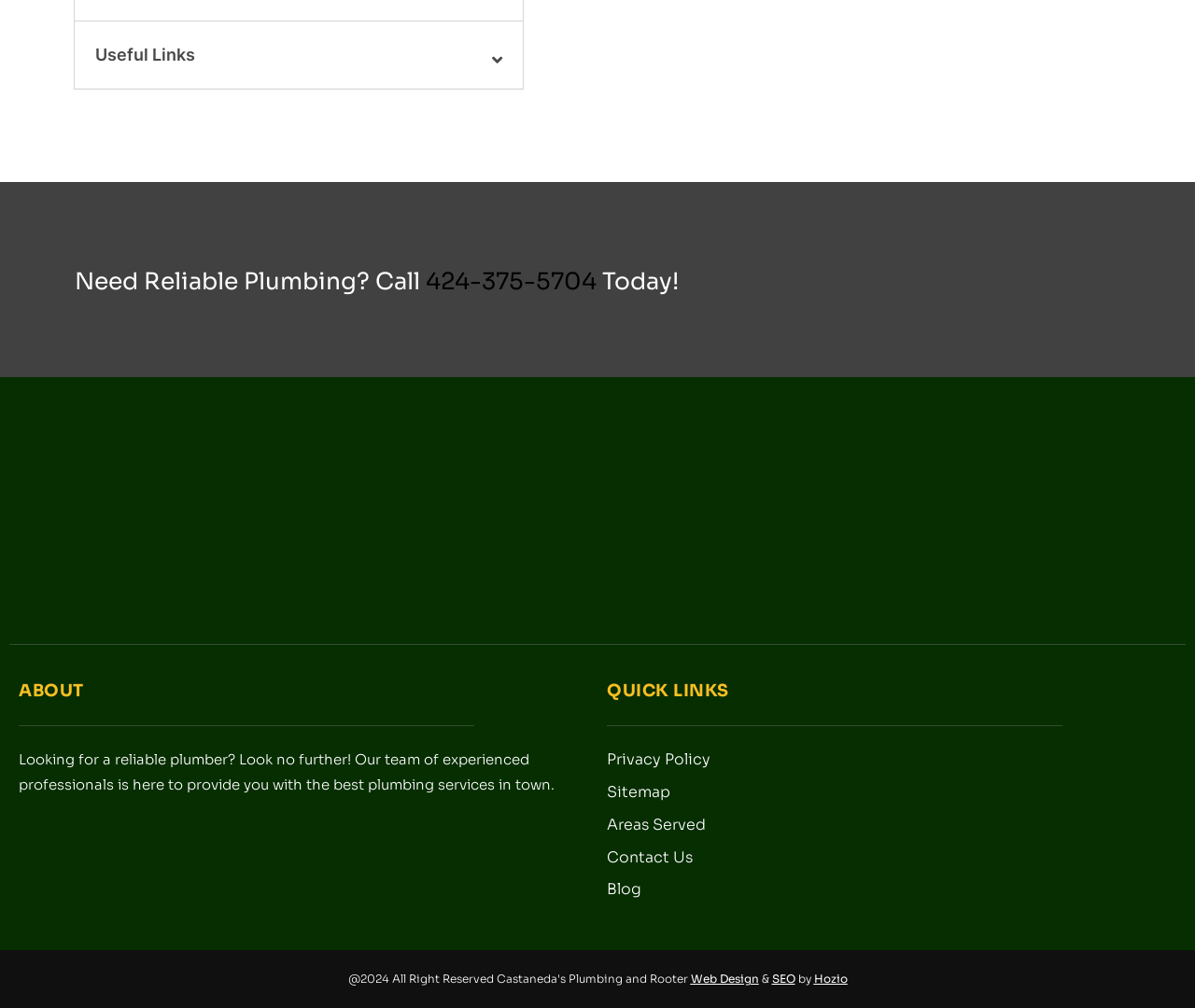From the element description Web Design, predict the bounding box coordinates of the UI element. The coordinates must be specified in the format (top-left x, top-left y, bottom-right x, bottom-right y) and should be within the 0 to 1 range.

[0.578, 0.964, 0.635, 0.978]